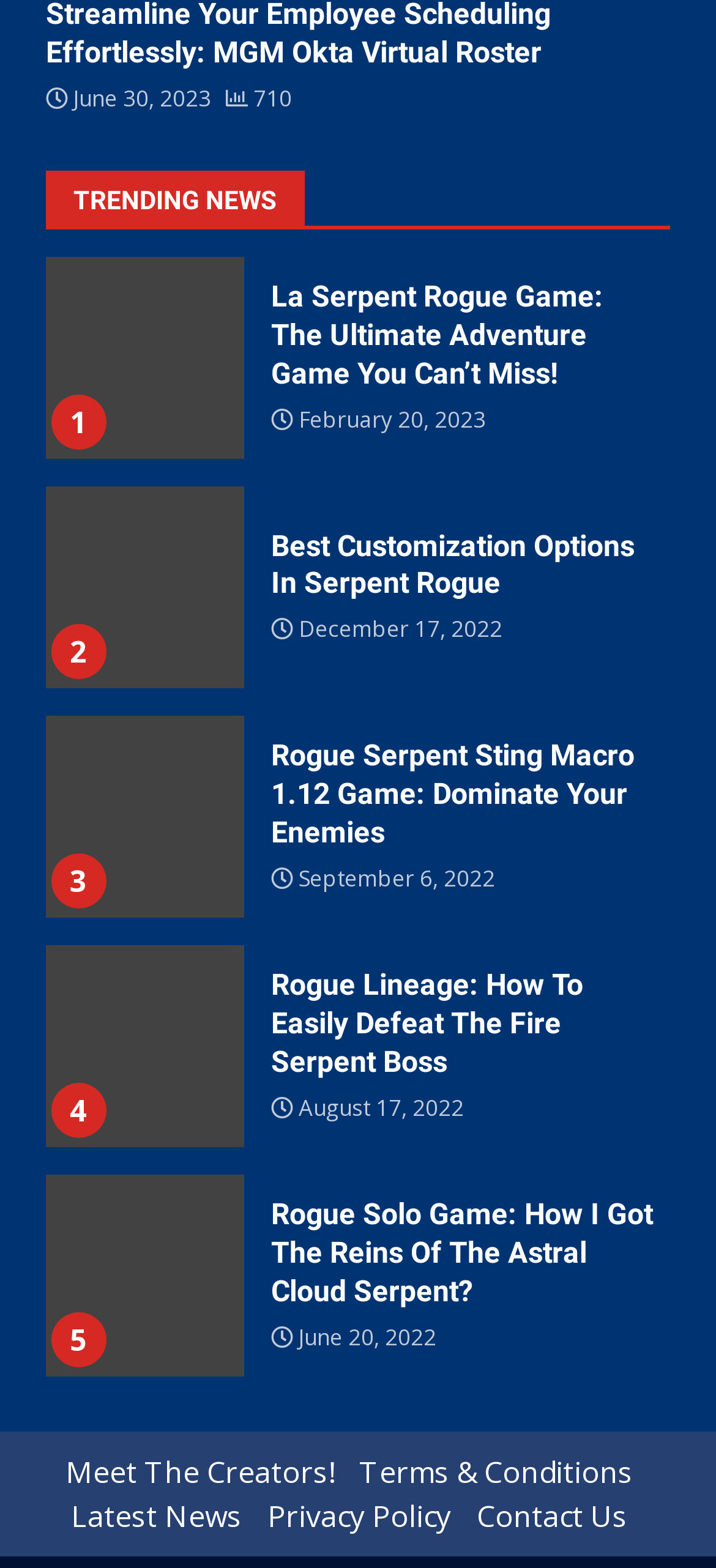Please identify the bounding box coordinates of the clickable element to fulfill the following instruction: "view May 2024". The coordinates should be four float numbers between 0 and 1, i.e., [left, top, right, bottom].

None